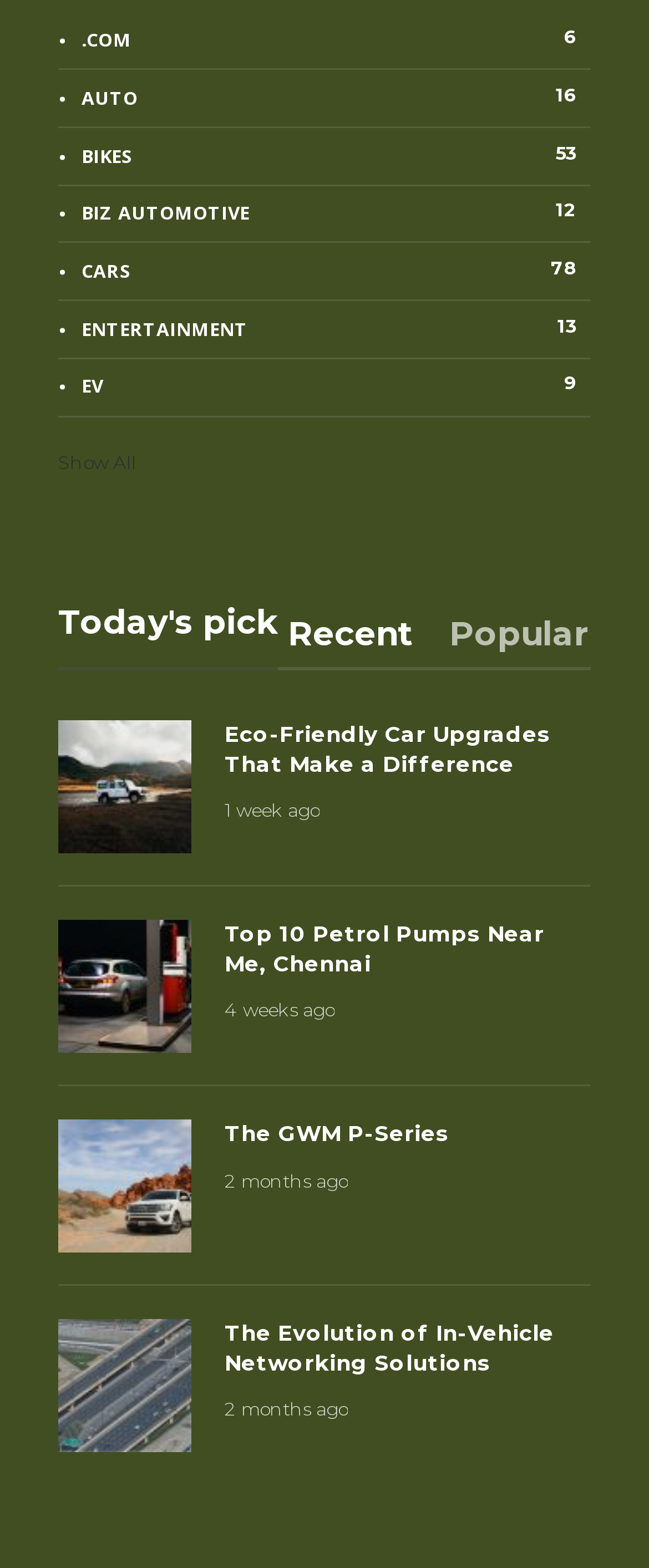Please find the bounding box coordinates of the element that needs to be clicked to perform the following instruction: "Read the article 'Eco-Friendly Car Upgrades That Make a Difference'". The bounding box coordinates should be four float numbers between 0 and 1, represented as [left, top, right, bottom].

[0.346, 0.46, 0.91, 0.497]